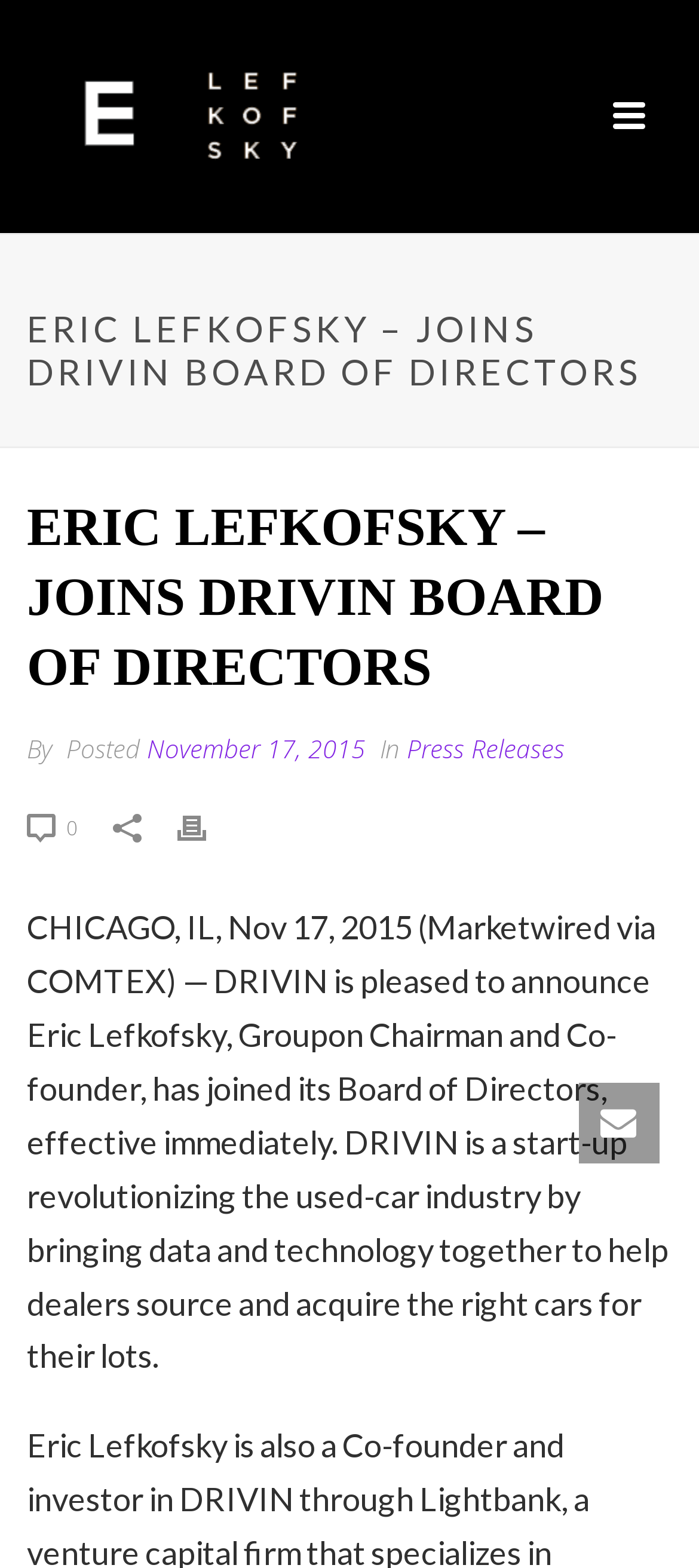Based on the element description, predict the bounding box coordinates (top-left x, top-left y, bottom-right x, bottom-right y) for the UI element in the screenshot: 0

[0.038, 0.514, 0.162, 0.541]